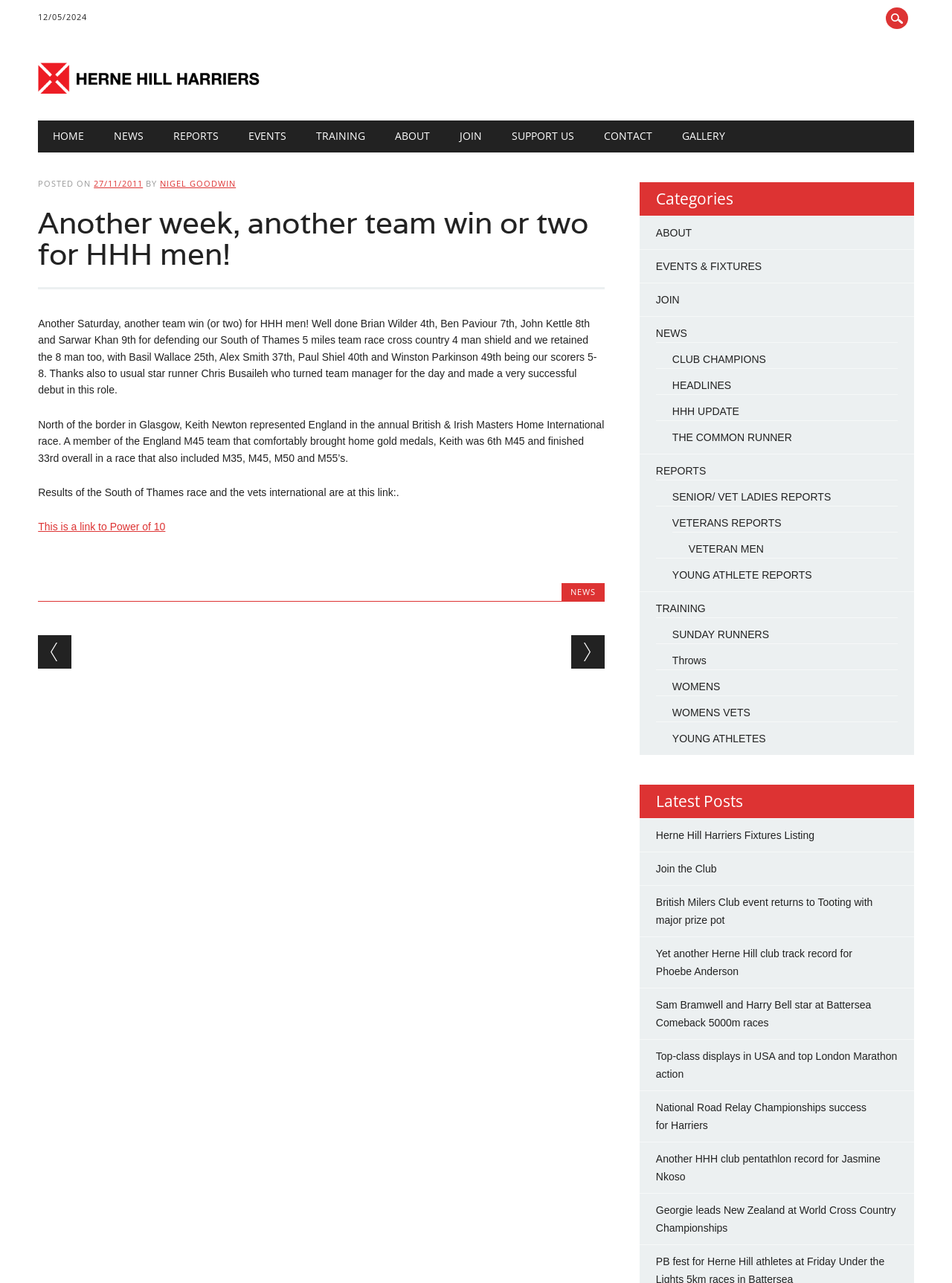Could you provide the bounding box coordinates for the portion of the screen to click to complete this instruction: "Visit the 'GALLERY' page"?

[0.701, 0.094, 0.777, 0.119]